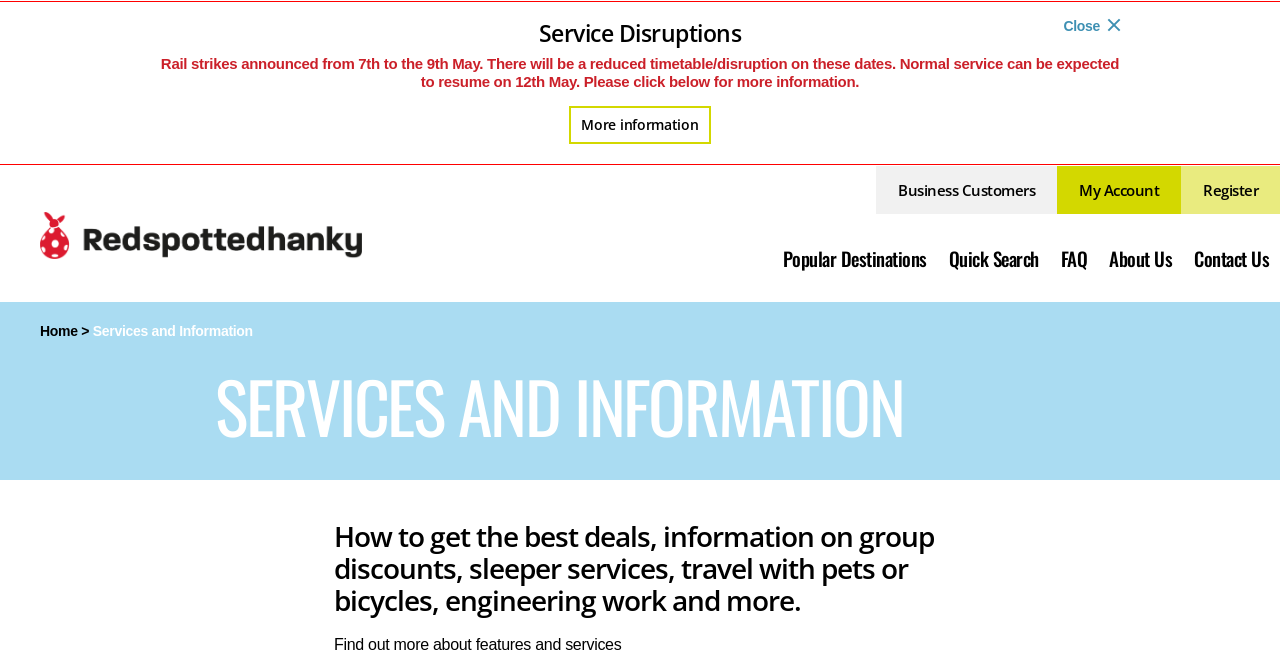Please give a short response to the question using one word or a phrase:
What type of customers is the 'Business Customers' link for?

Business